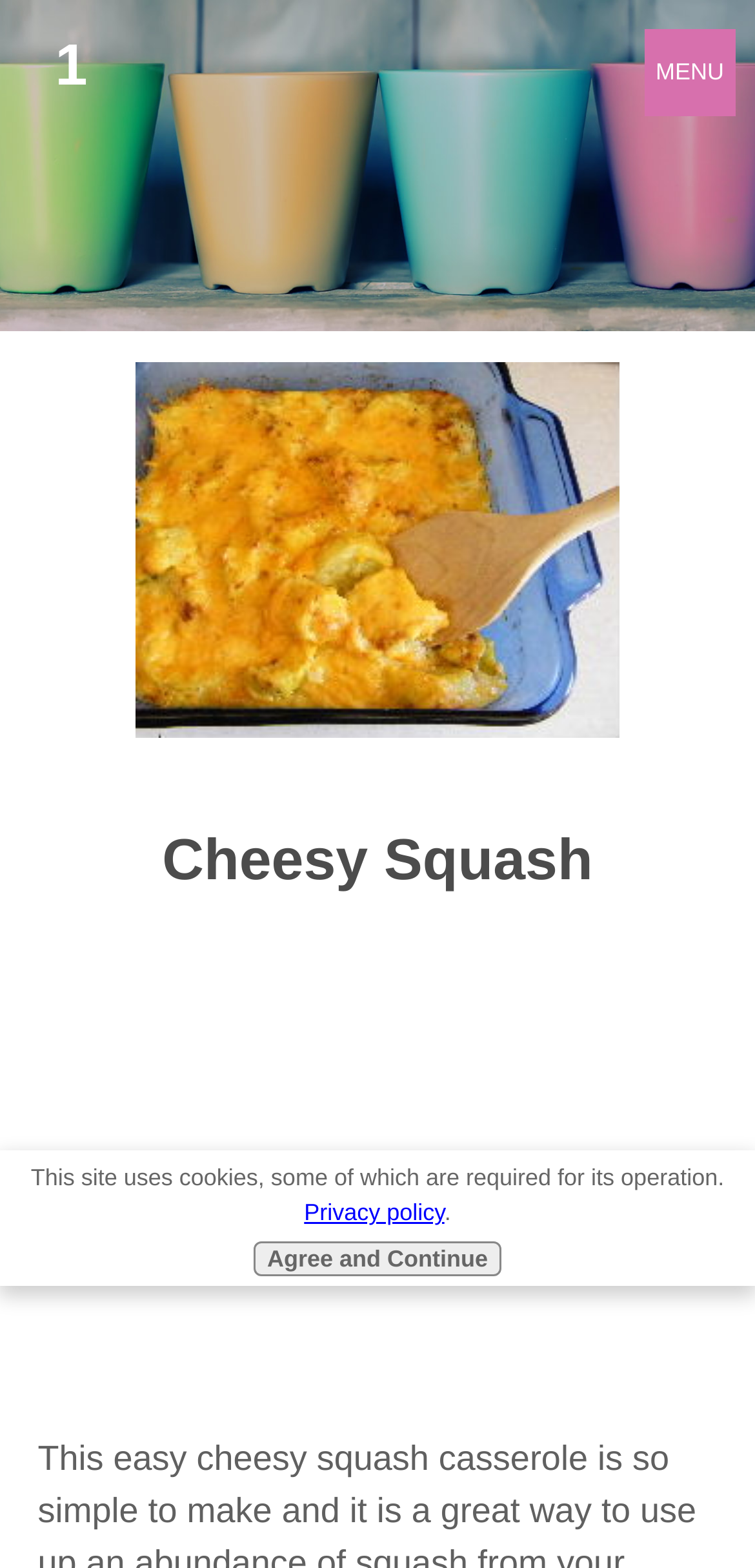Please give a one-word or short phrase response to the following question: 
What is the text next to the number '1' link?

None